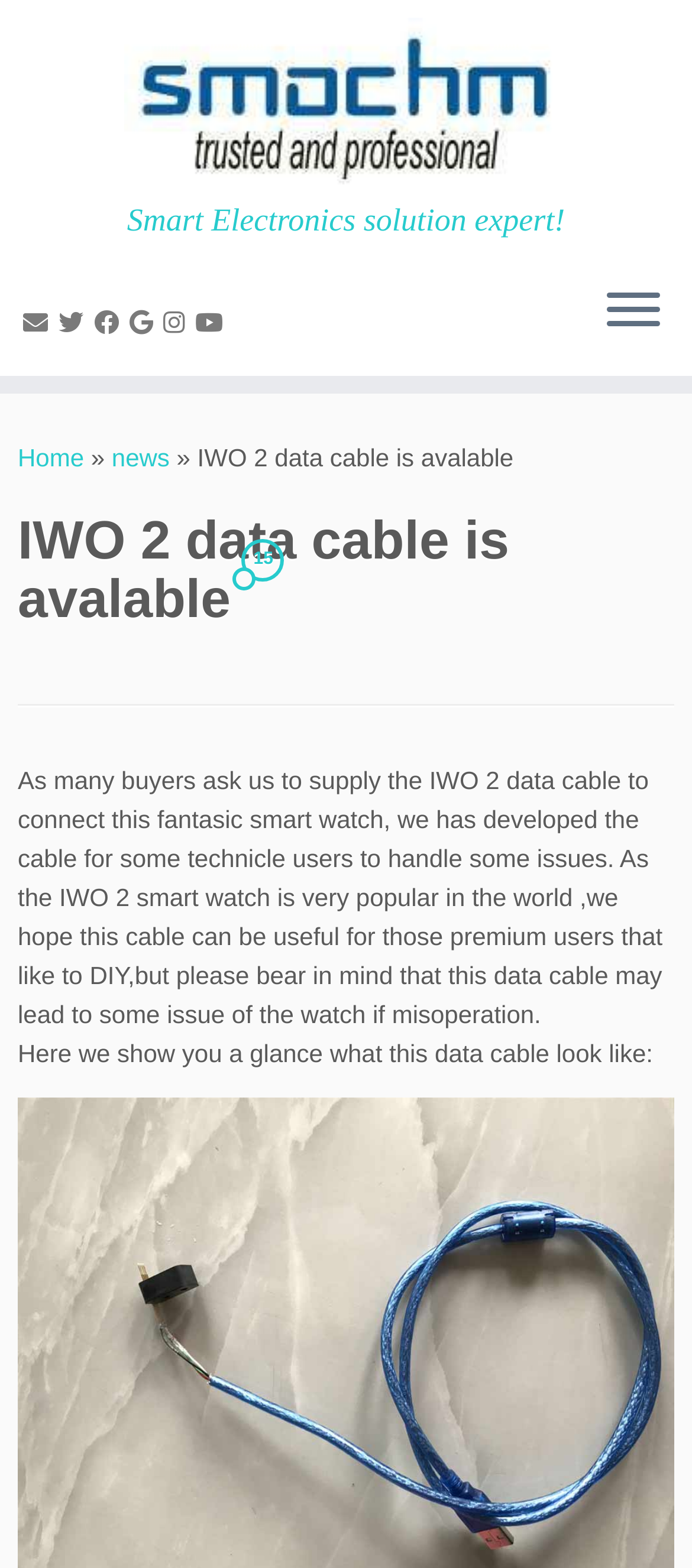Locate the bounding box coordinates of the clickable part needed for the task: "Click on the company logo to go to the homepage".

[0.0, 0.011, 1.0, 0.118]